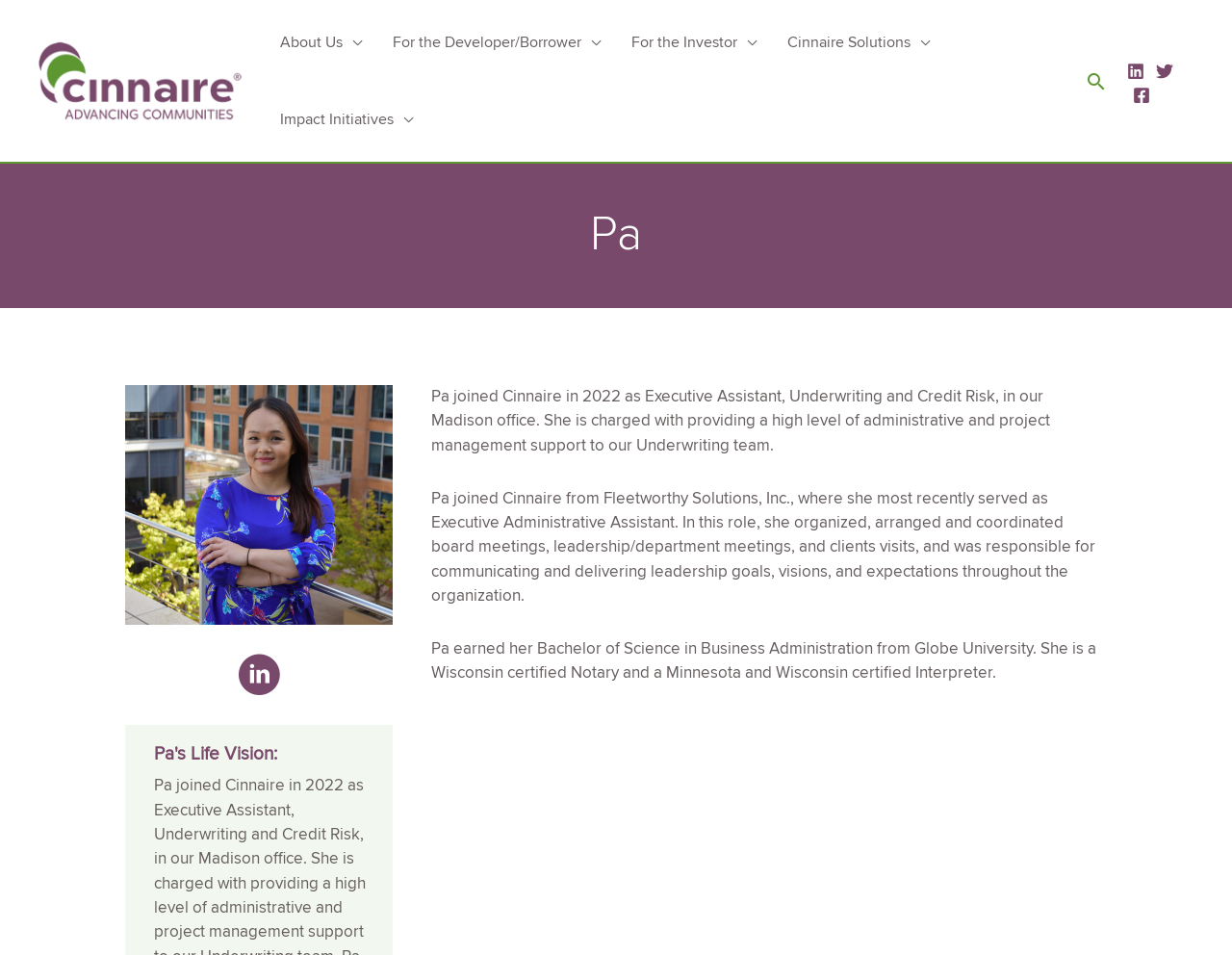Please answer the following query using a single word or phrase: 
How many menu toggles are there in the navigation?

5